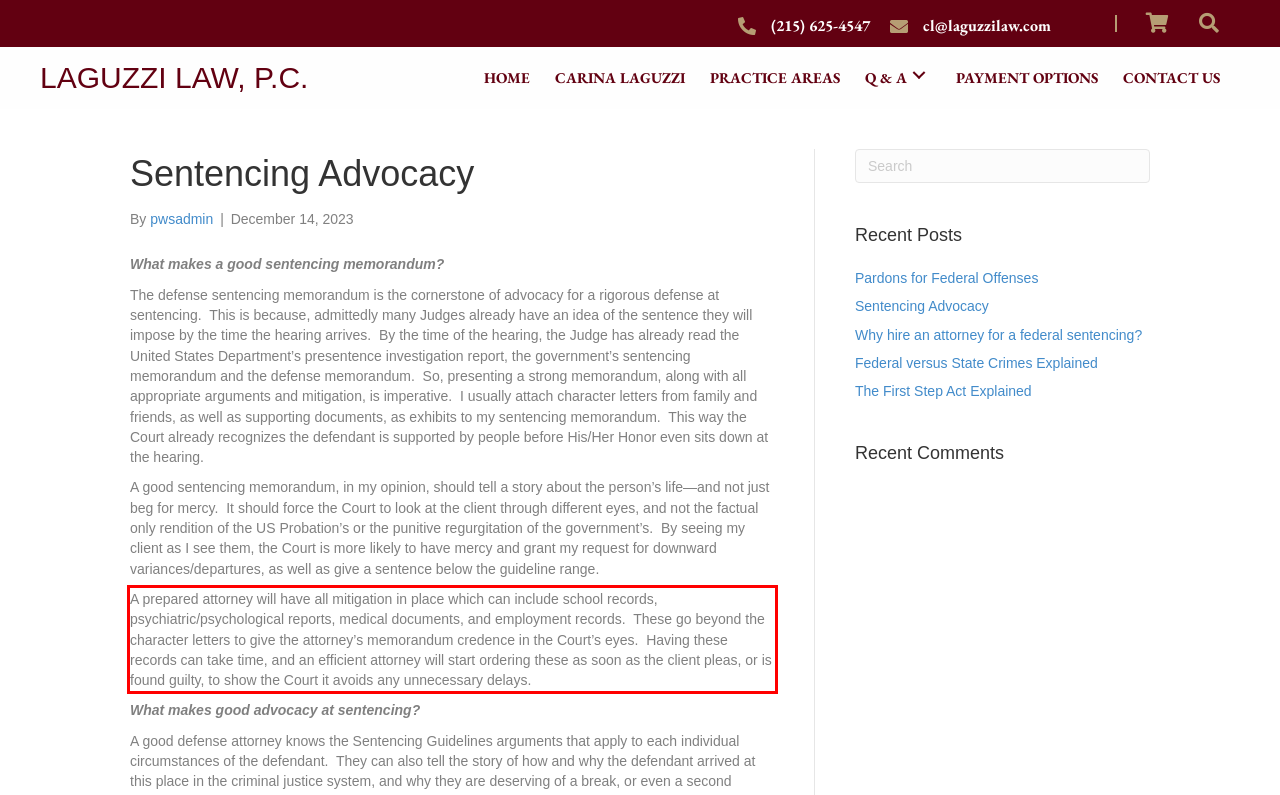You have a screenshot of a webpage, and there is a red bounding box around a UI element. Utilize OCR to extract the text within this red bounding box.

A prepared attorney will have all mitigation in place which can include school records, psychiatric/psychological reports, medical documents, and employment records. These go beyond the character letters to give the attorney’s memorandum credence in the Court’s eyes. Having these records can take time, and an efficient attorney will start ordering these as soon as the client pleas, or is found guilty, to show the Court it avoids any unnecessary delays.